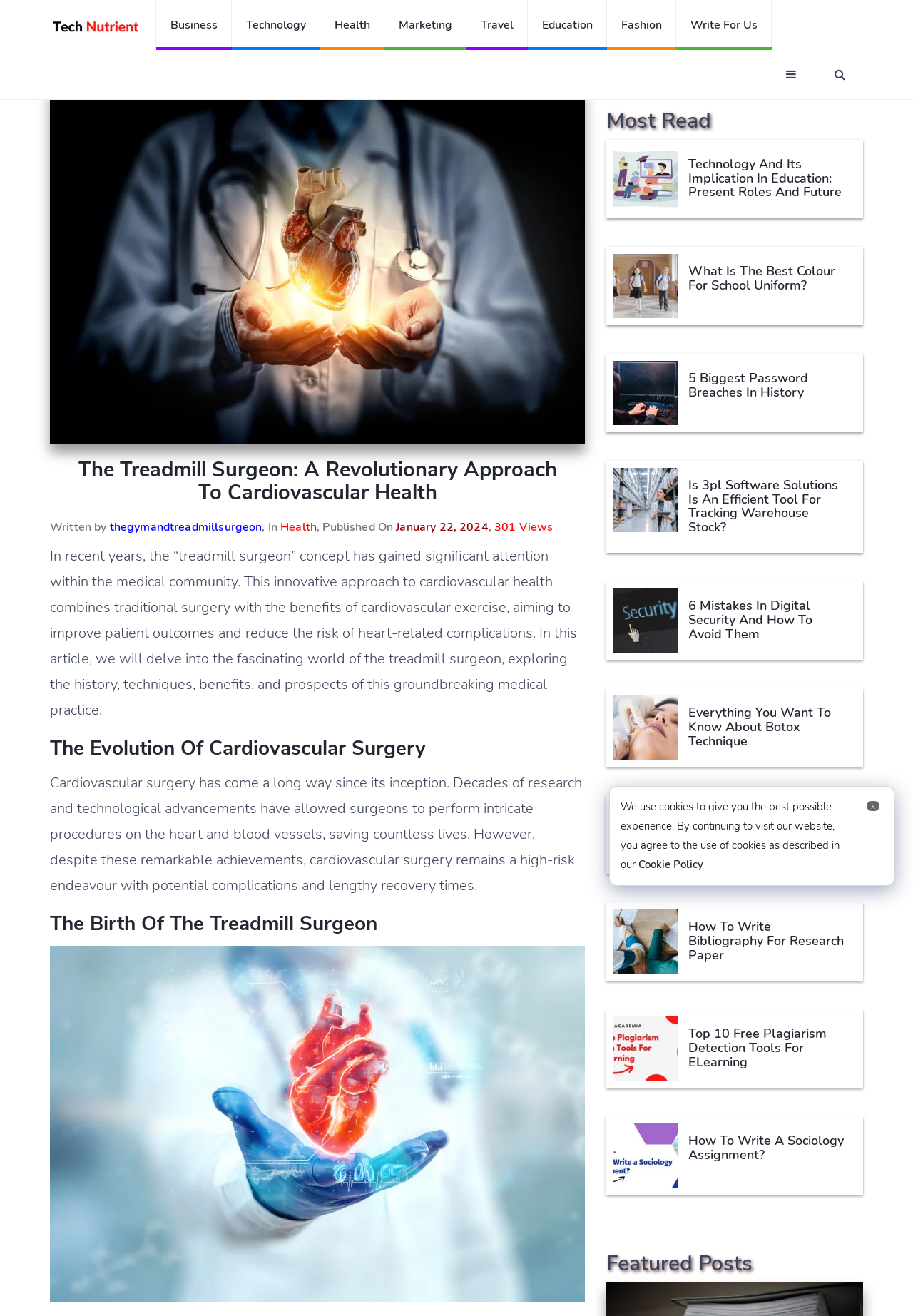Please study the image and answer the question comprehensively:
How many most read articles are listed?

The number of most read articles can be determined by counting the number of links under the 'Most Read' section, which lists 9 articles.